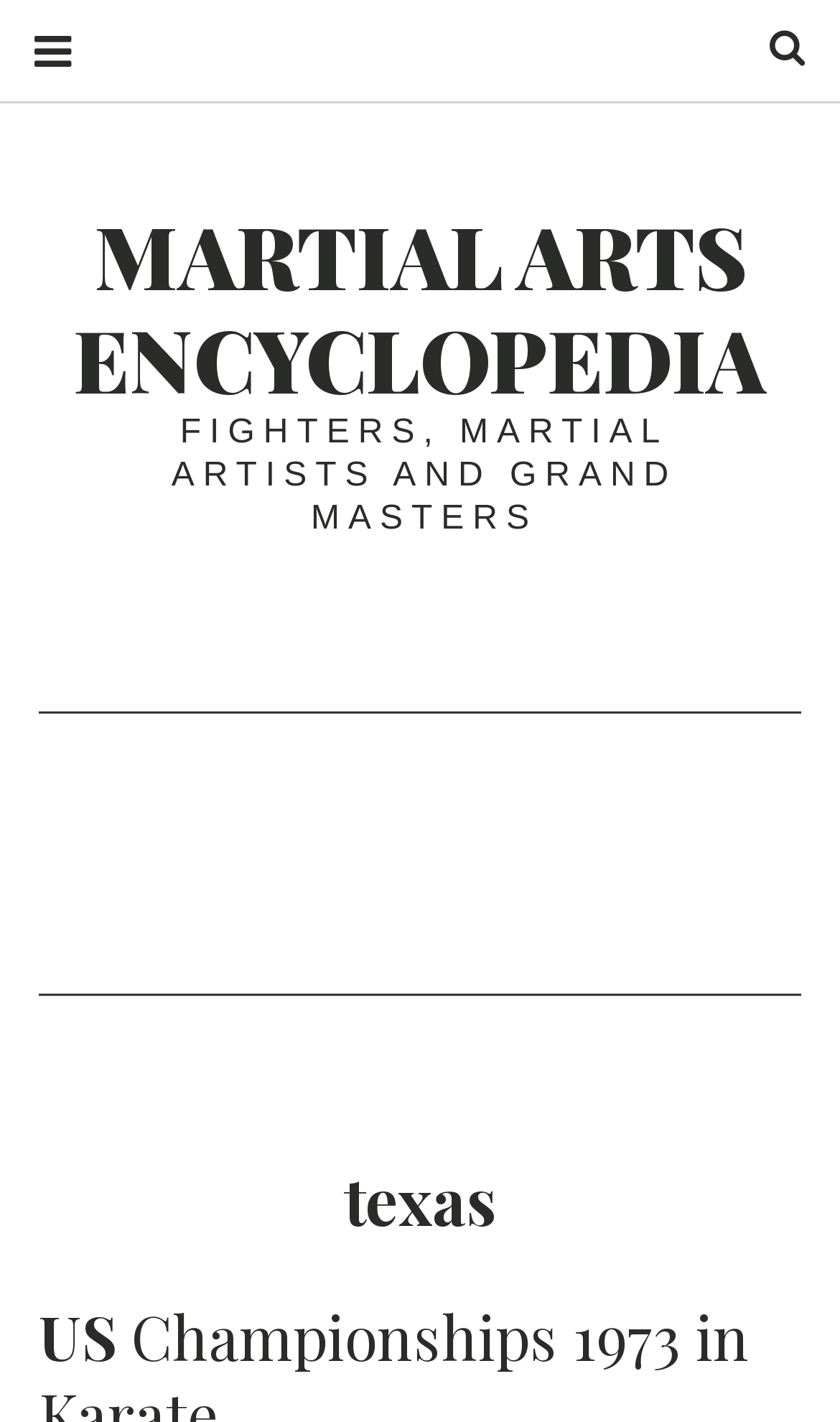What is the location being referred to?
Refer to the screenshot and respond with a concise word or phrase.

Texas